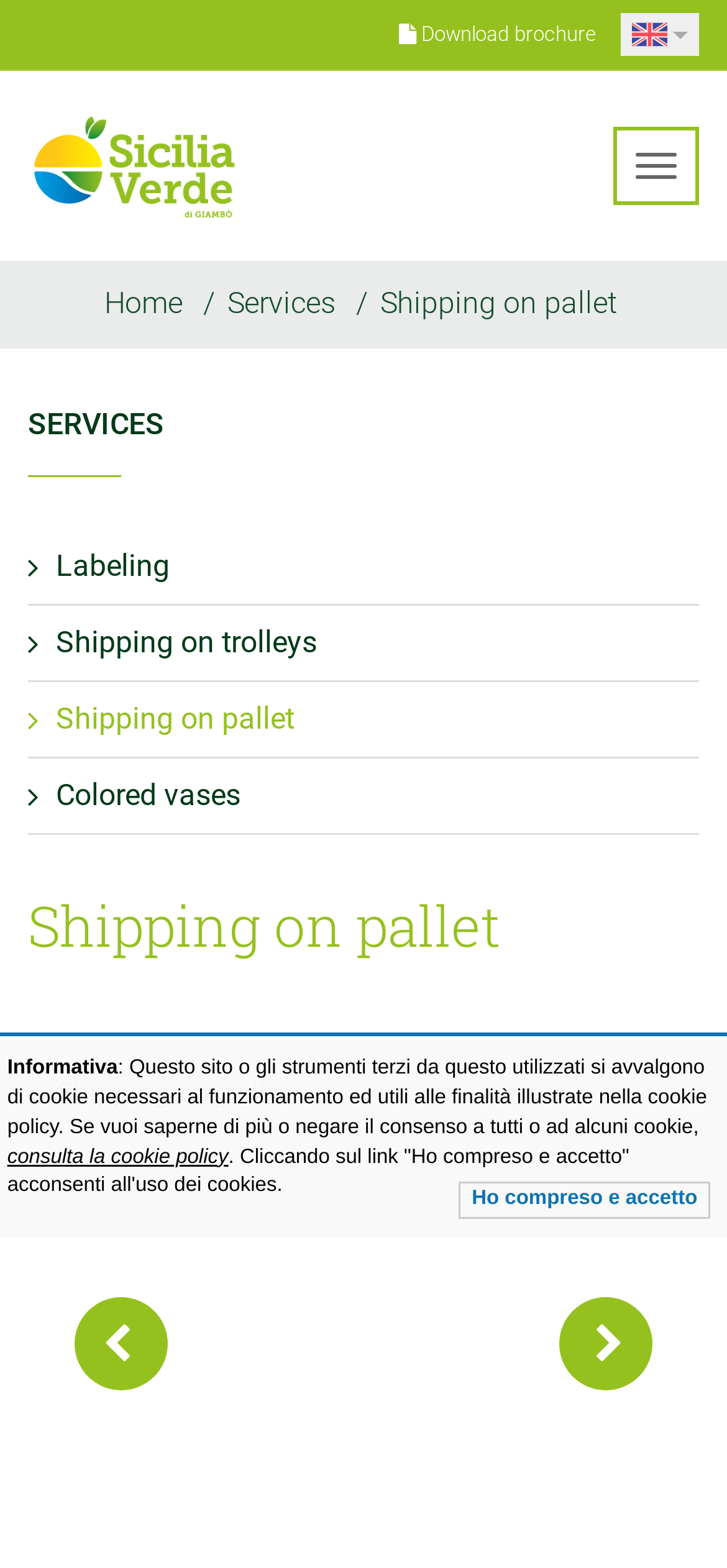Given the element description Shipping on trolleys, identify the bounding box coordinates for the UI element on the webpage screenshot. The format should be (top-left x, top-left y, bottom-right x, bottom-right y), with values between 0 and 1.

[0.077, 0.398, 0.436, 0.421]